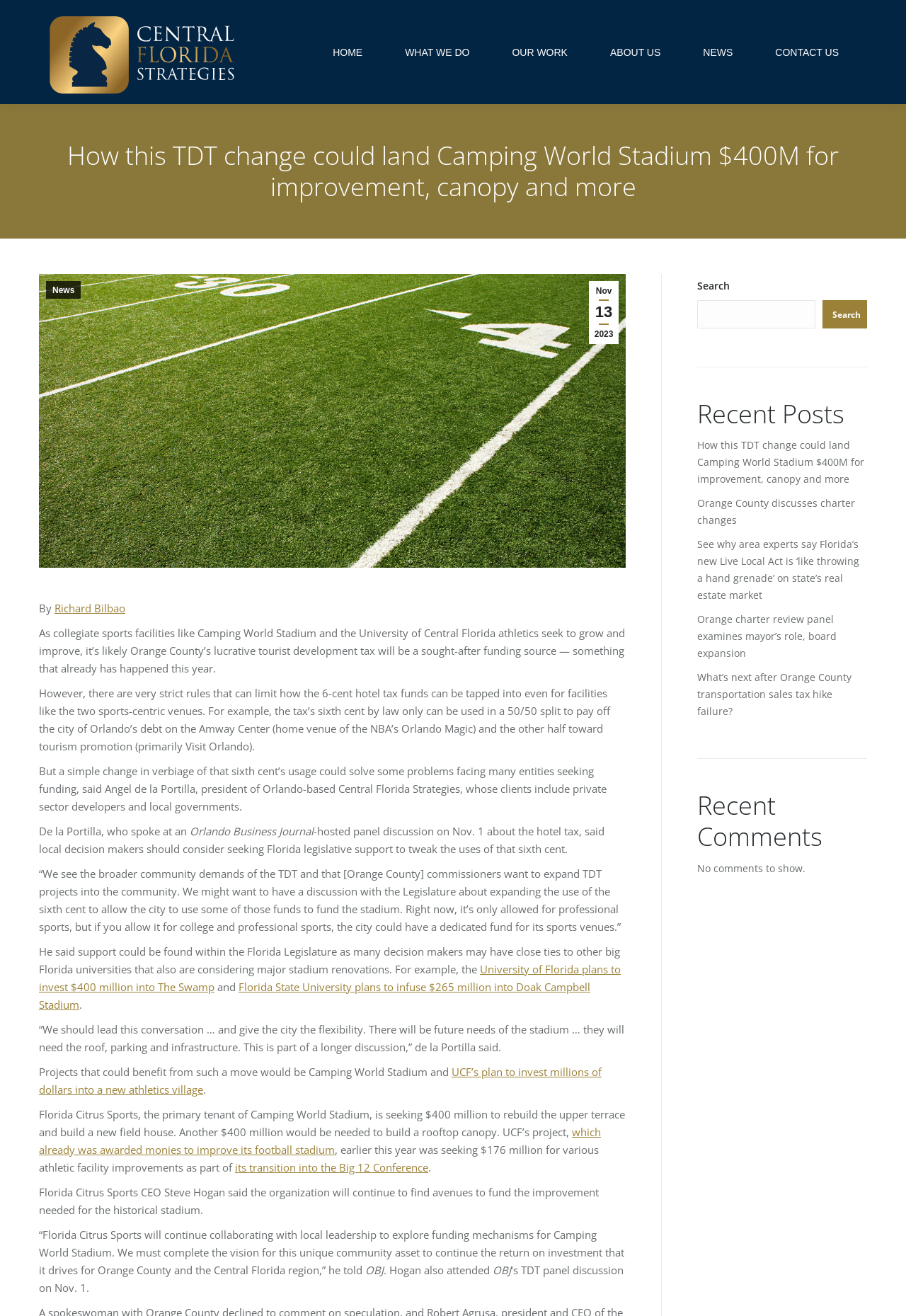Identify and extract the heading text of the webpage.

How this TDT change could land Camping World Stadium $400M for improvement, canopy and more